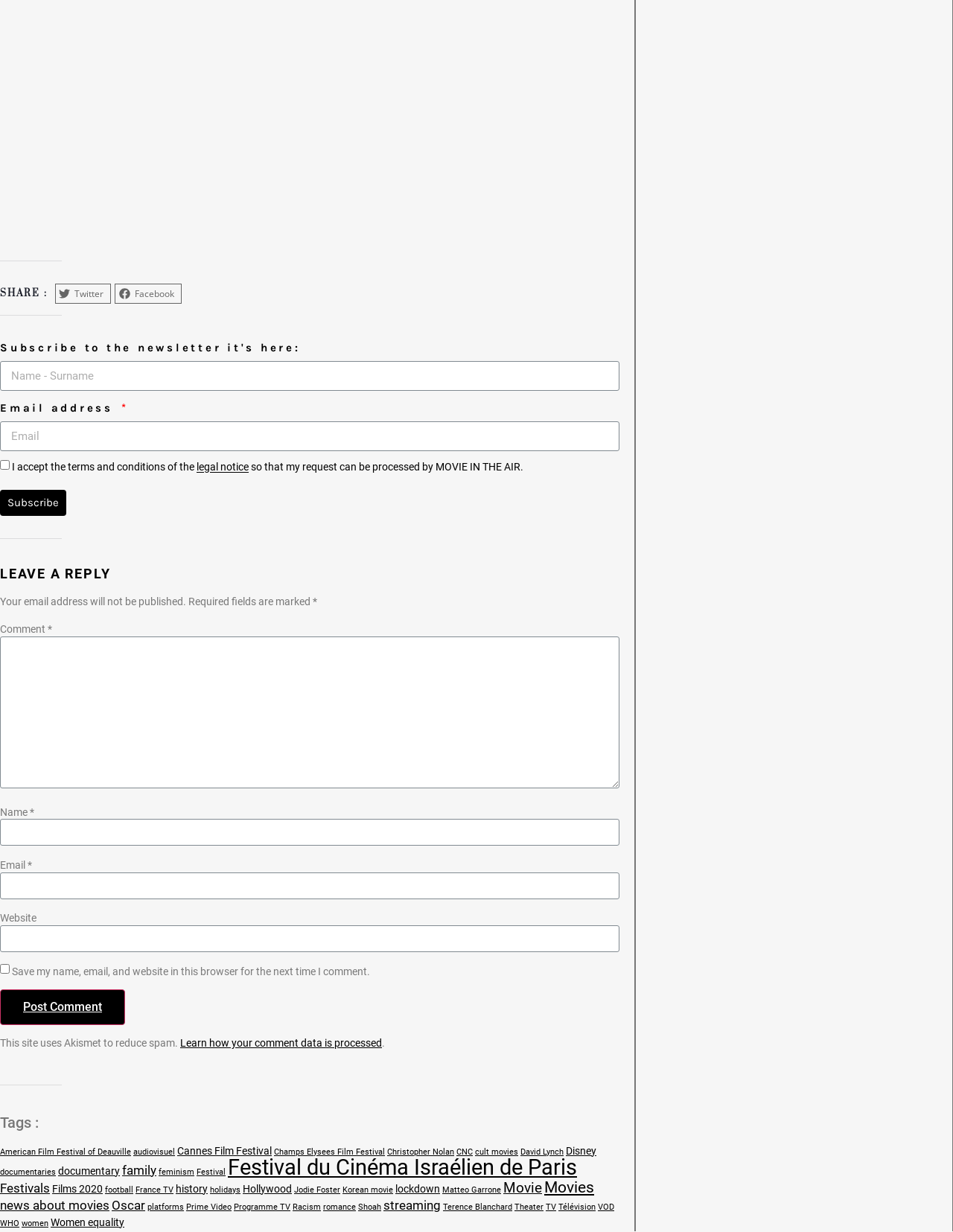Respond with a single word or phrase:
What is the topic of the webpage?

Movies